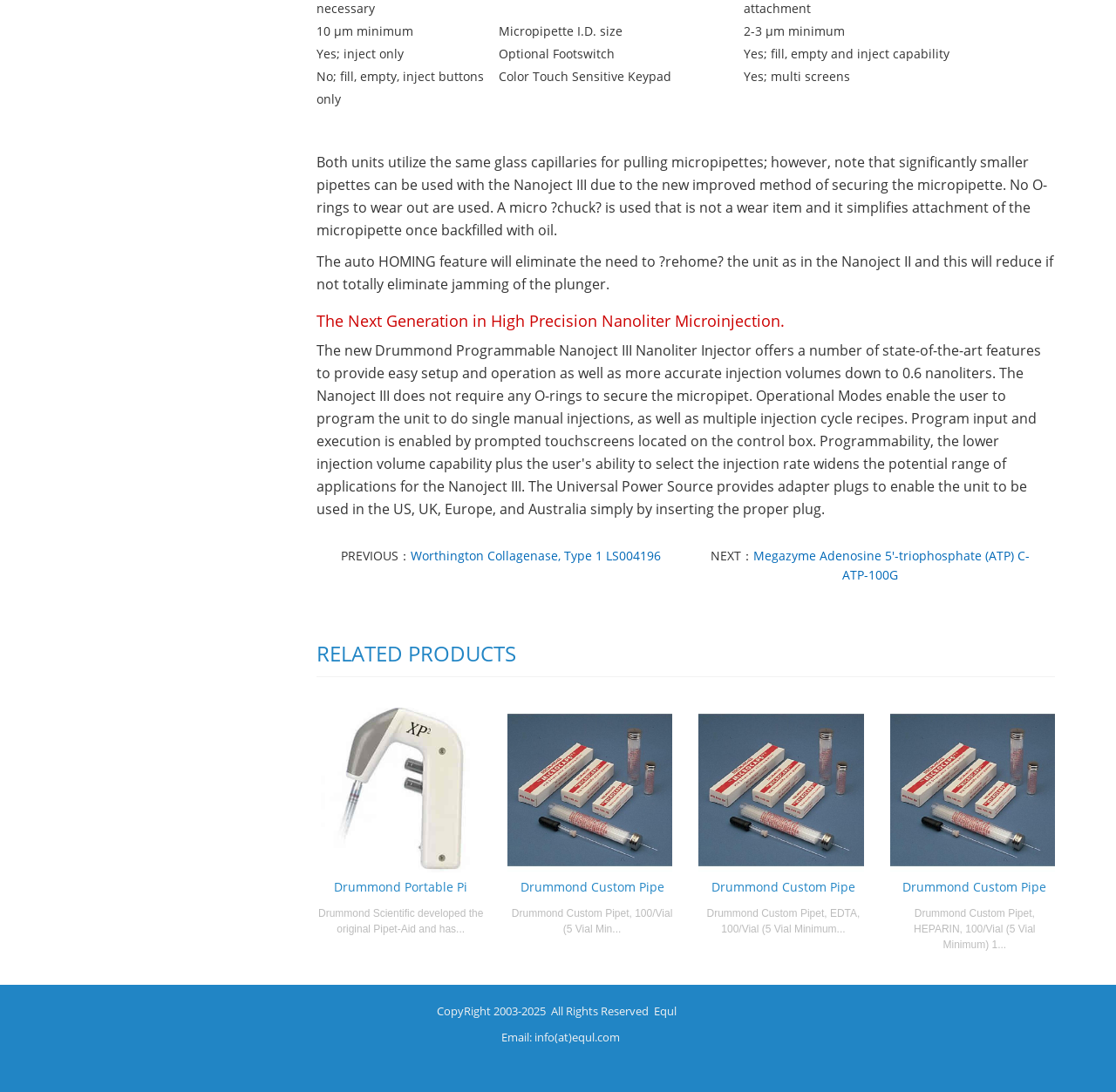Determine the coordinates of the bounding box that should be clicked to complete the instruction: "Click the link to Drummond Custom Pipet, 100/Vial (5 Vial Minimum) 1-000-0000". The coordinates should be represented by four float numbers between 0 and 1: [left, top, right, bottom].

[0.455, 0.648, 0.614, 0.799]